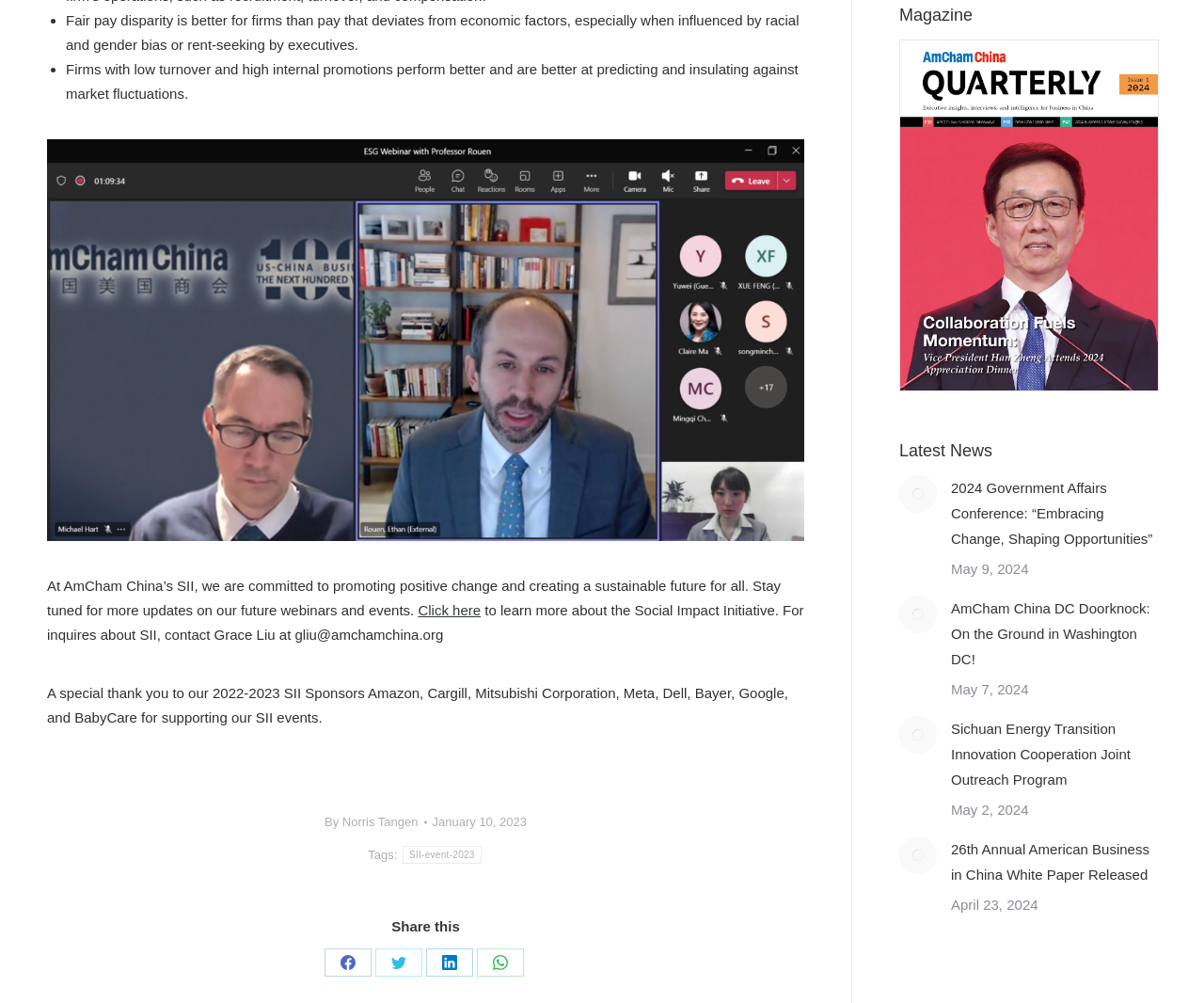Please provide a comprehensive response to the question below by analyzing the image: 
What is the date of the 2024 Government Affairs Conference?

The date of the 2024 Government Affairs Conference can be determined by reading the text 'May 9, 2024' which is located near the middle of the webpage, under the 'Latest News' section.